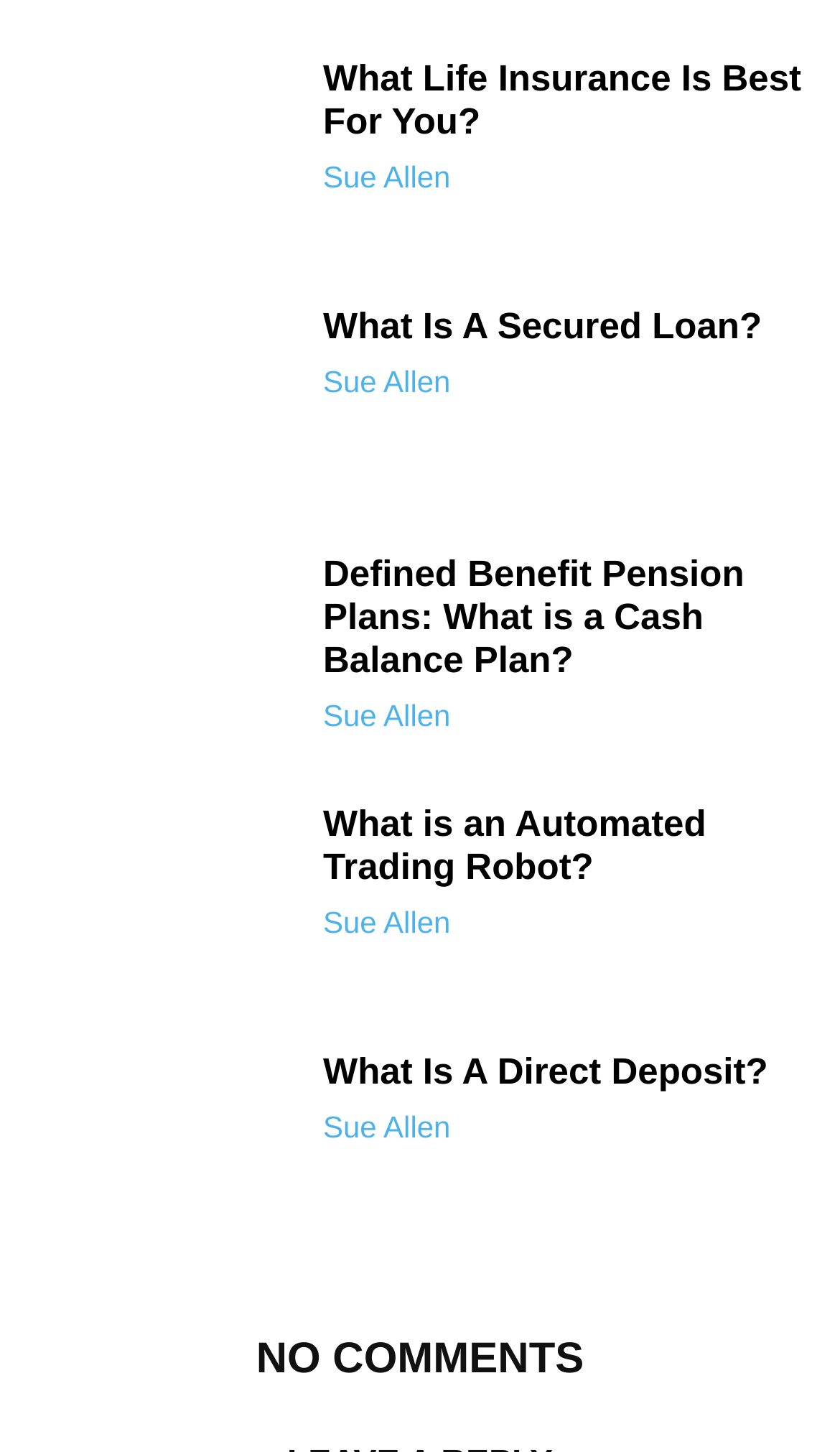Look at the image and answer the question in detail:
Who is the author of the articles?

By examining the webpage, I can see that the author of the articles is Sue Allen, as her name is mentioned as a link multiple times, associated with different article headings.